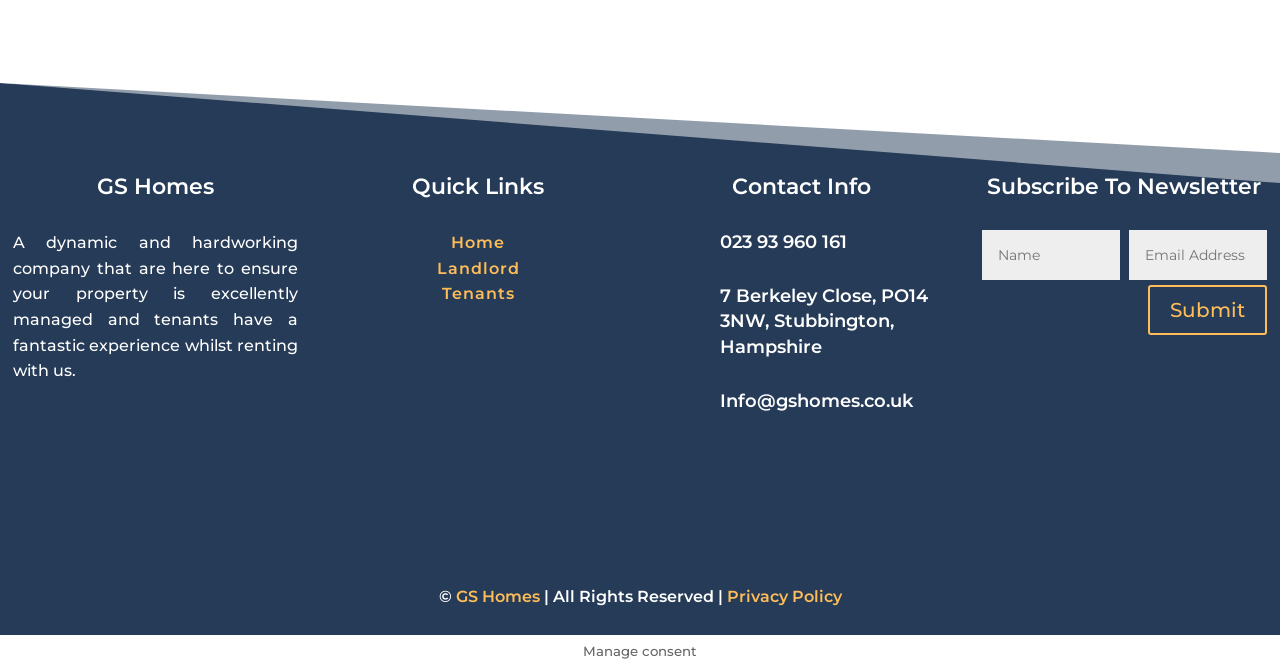Can you find the bounding box coordinates for the element that needs to be clicked to execute this instruction: "Click the 'Submit' button"? The coordinates should be given as four float numbers between 0 and 1, i.e., [left, top, right, bottom].

[0.897, 0.425, 0.99, 0.5]